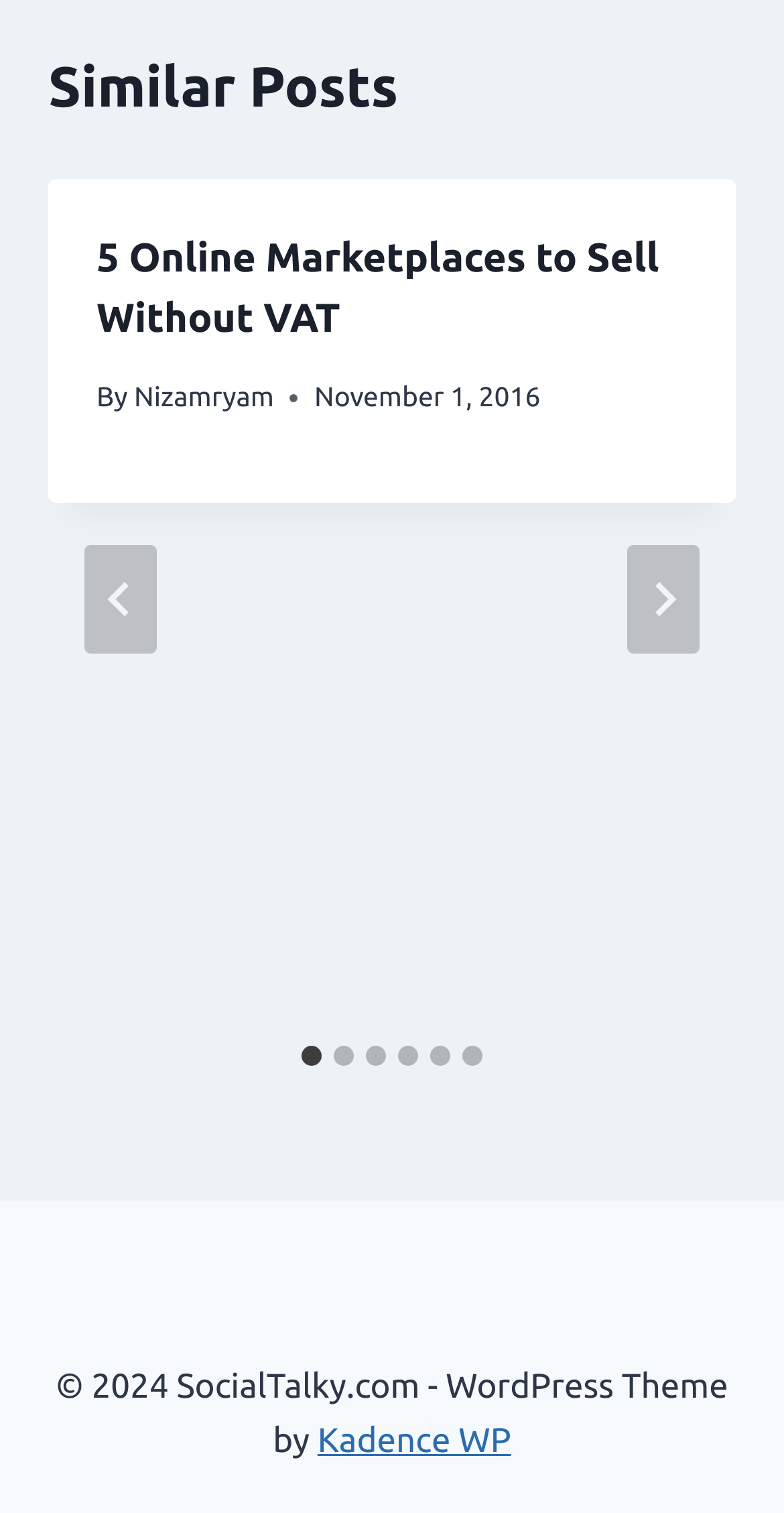Give a one-word or phrase response to the following question: Who wrote the first article?

Nizamryam